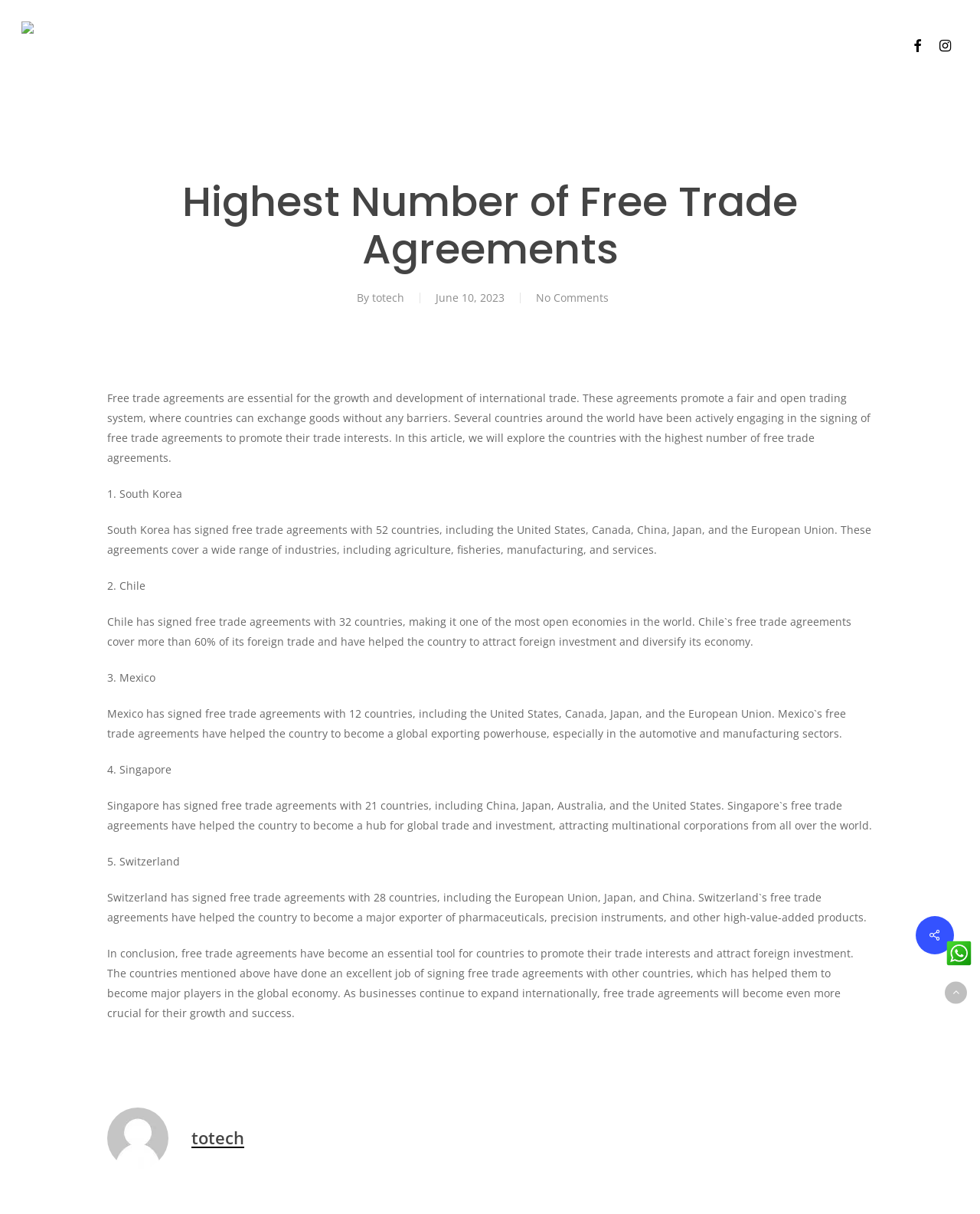Calculate the bounding box coordinates of the UI element given the description: "A Look at OneDrive Pricing".

None